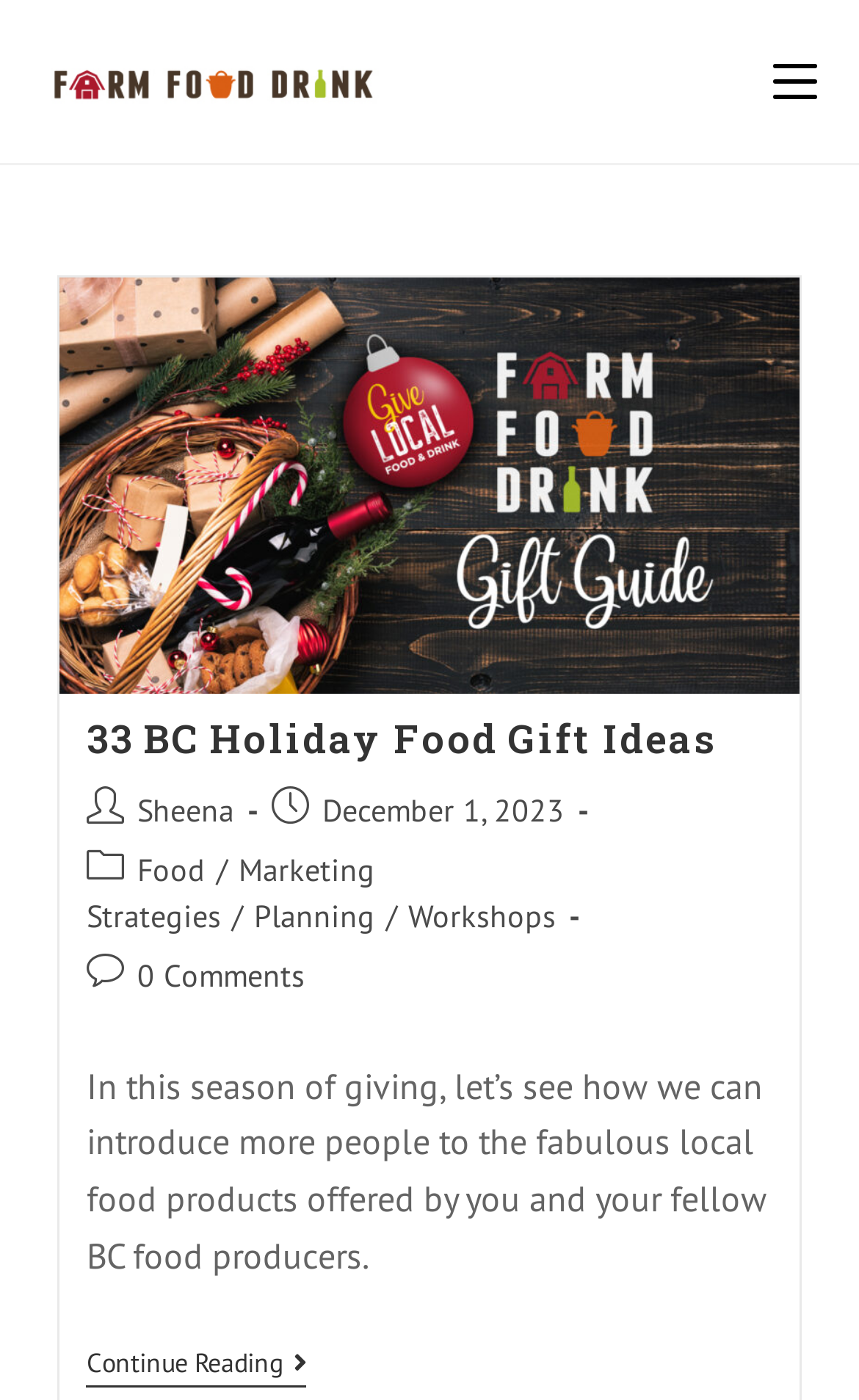Return the bounding box coordinates of the UI element that corresponds to this description: "Workshops". The coordinates must be given as four float numbers in the range of 0 and 1, [left, top, right, bottom].

[0.475, 0.64, 0.647, 0.668]